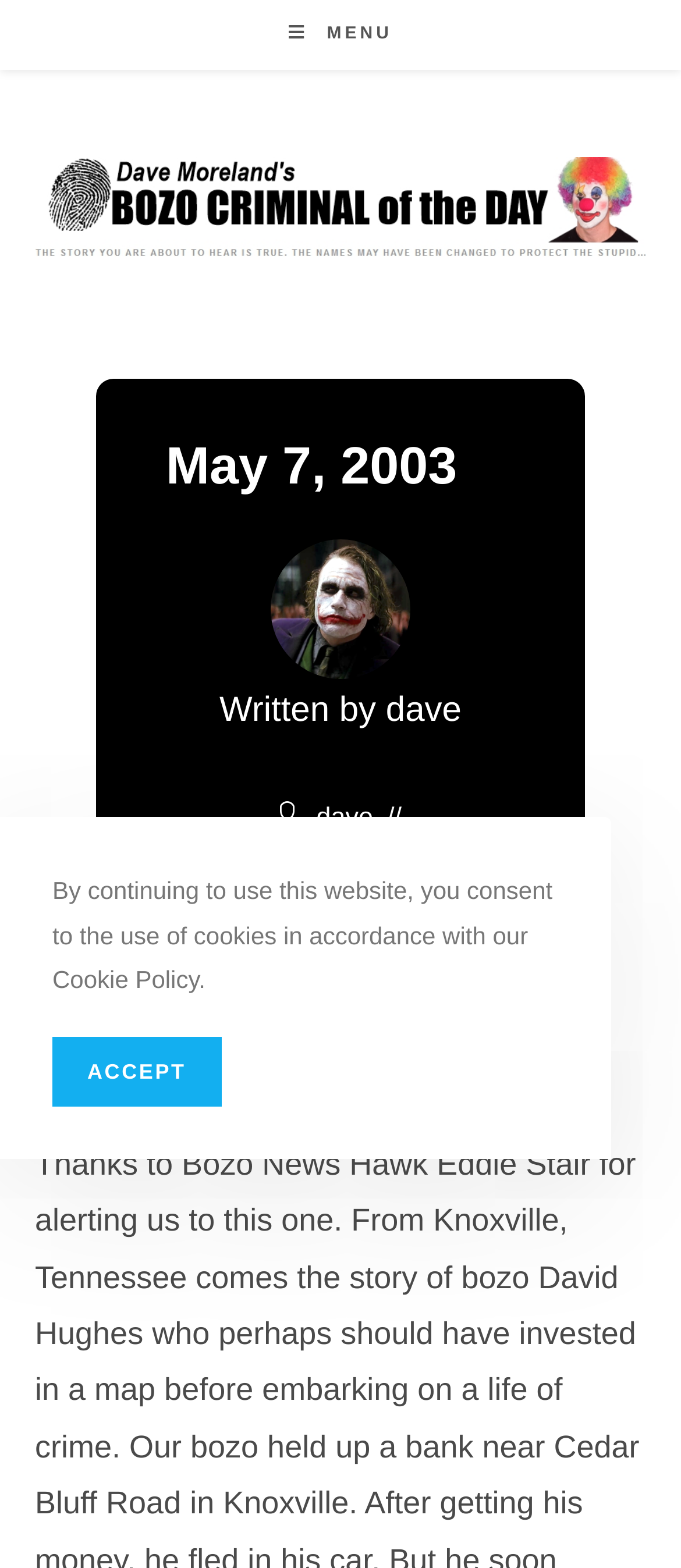Please determine the headline of the webpage and provide its content.

May 7, 2003